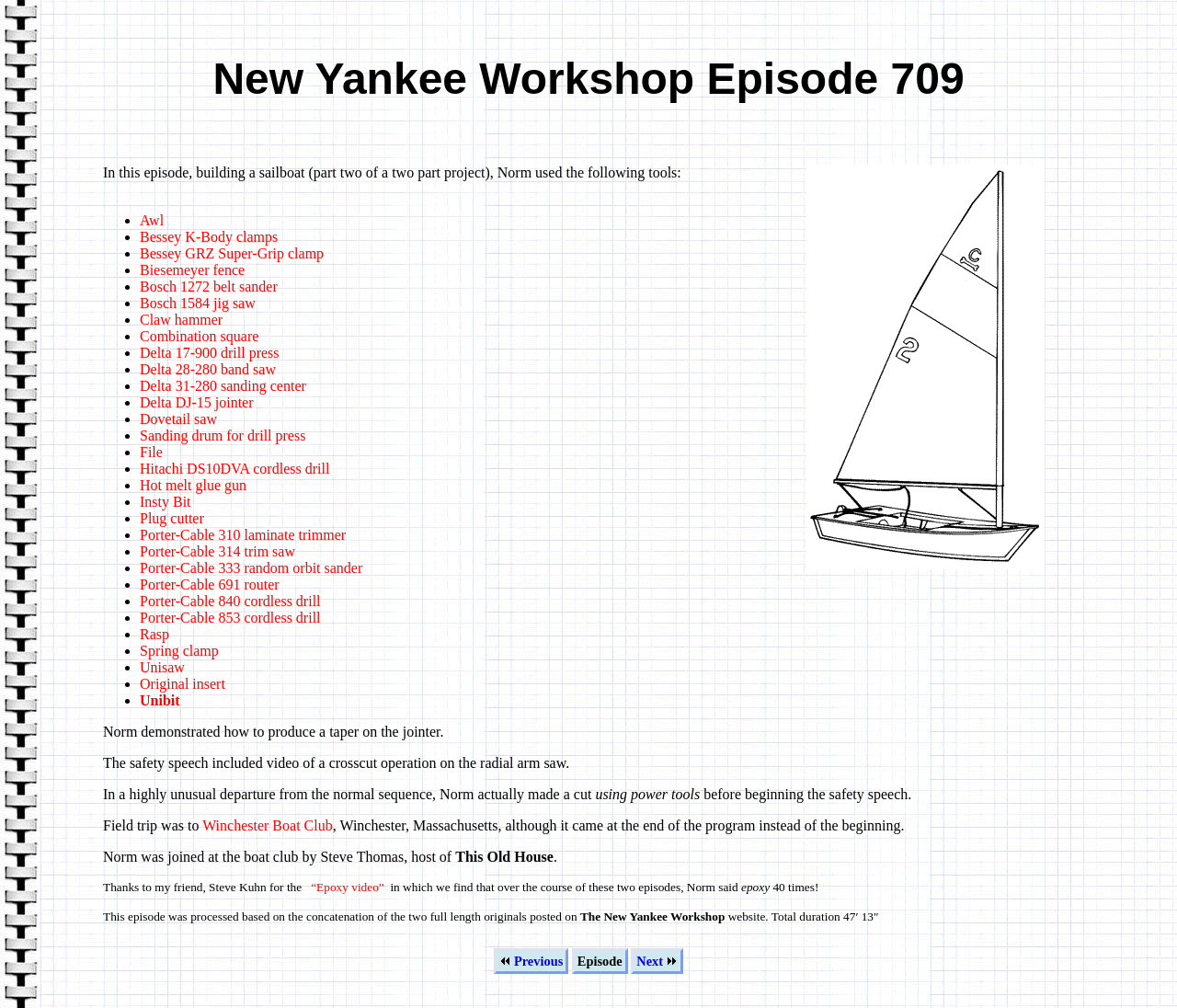What is the title of this episode of New Yankee Workshop?
Give a thorough and detailed response to the question.

The title of this episode is mentioned in the heading 'New Yankee Workshop Episode 709' at the top of the webpage.